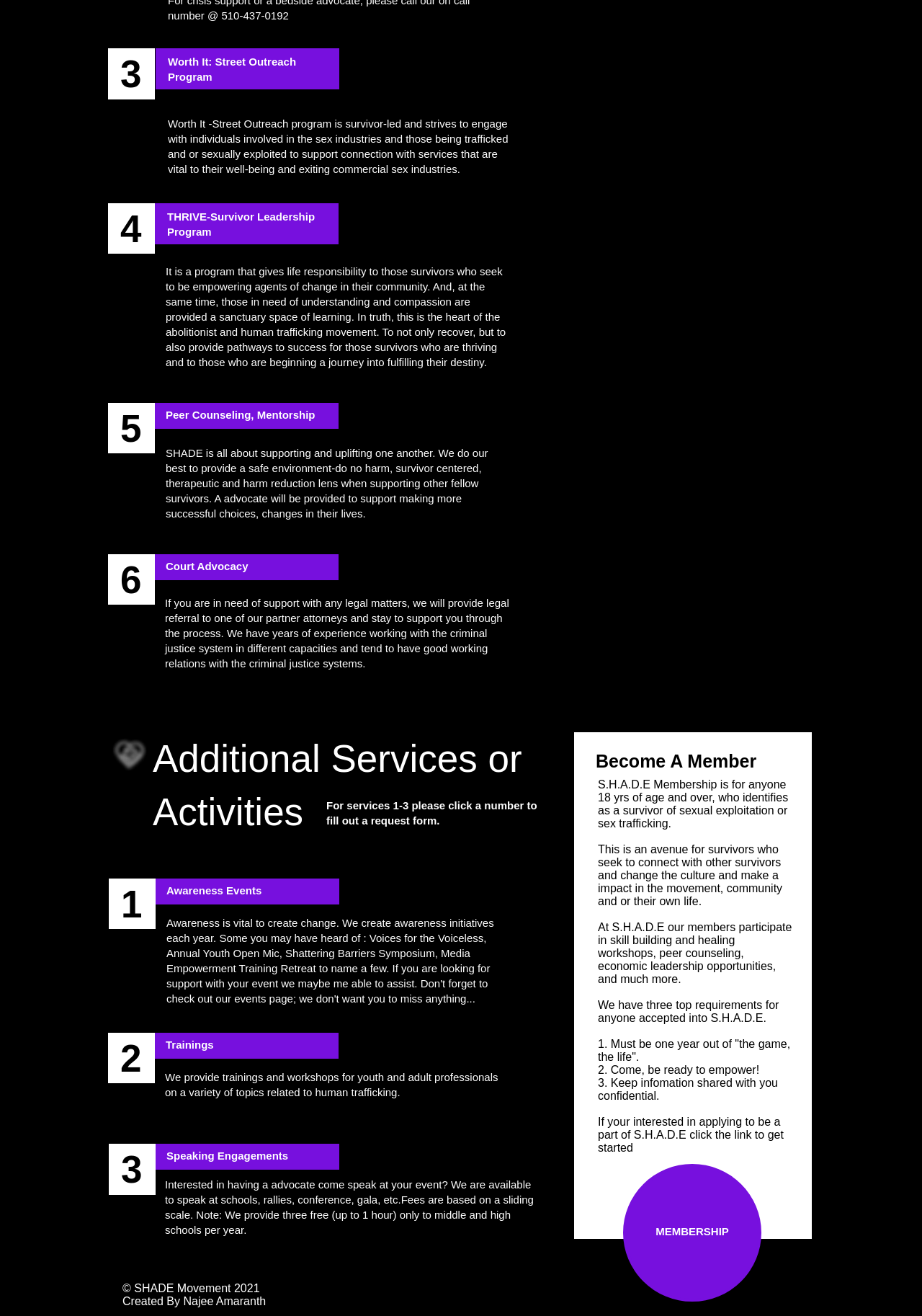Please determine the bounding box coordinates of the clickable area required to carry out the following instruction: "Learn more about Awareness Events". The coordinates must be four float numbers between 0 and 1, represented as [left, top, right, bottom].

[0.18, 0.672, 0.284, 0.681]